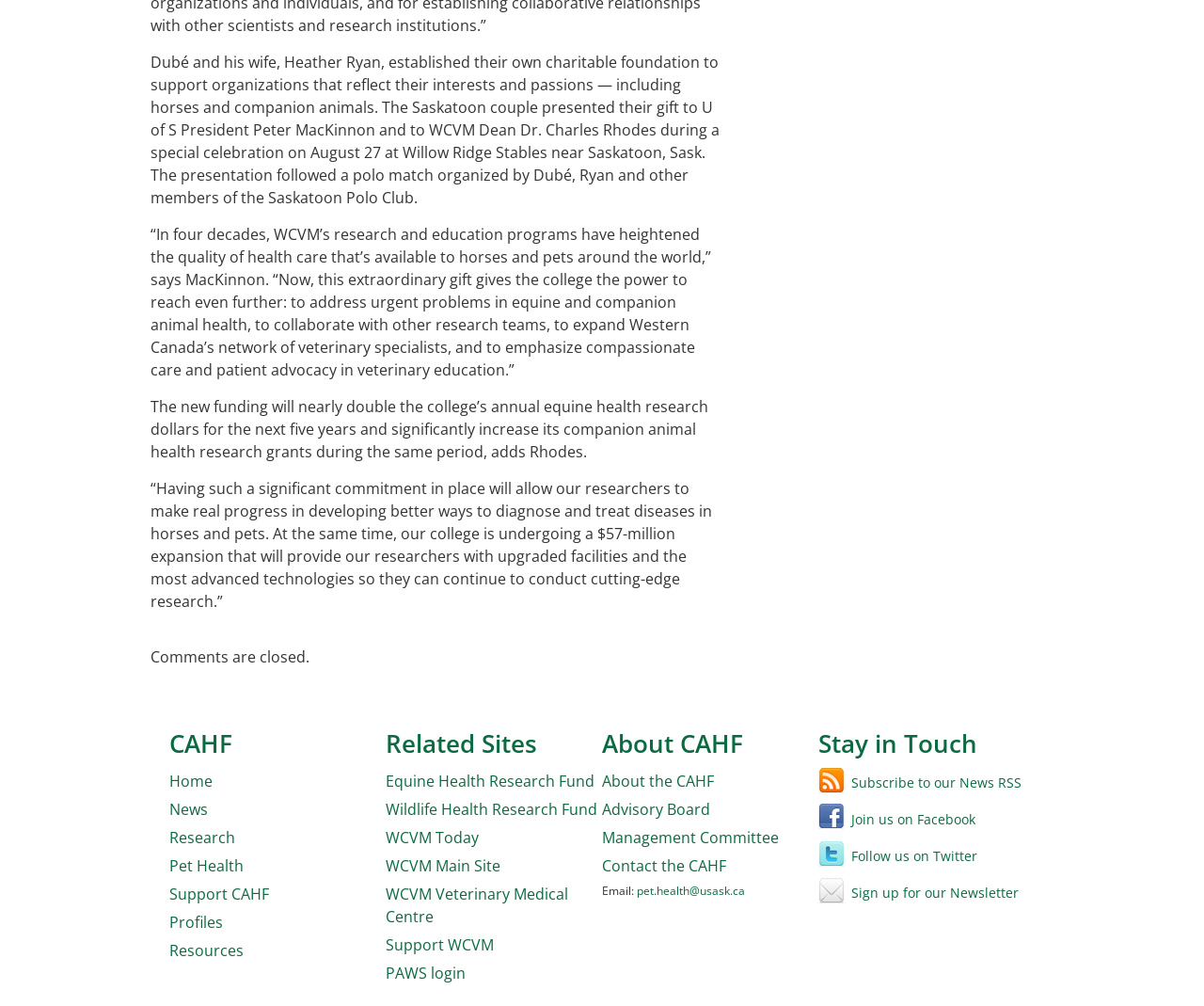Please find the bounding box coordinates for the clickable element needed to perform this instruction: "Click on Home".

[0.141, 0.766, 0.177, 0.787]